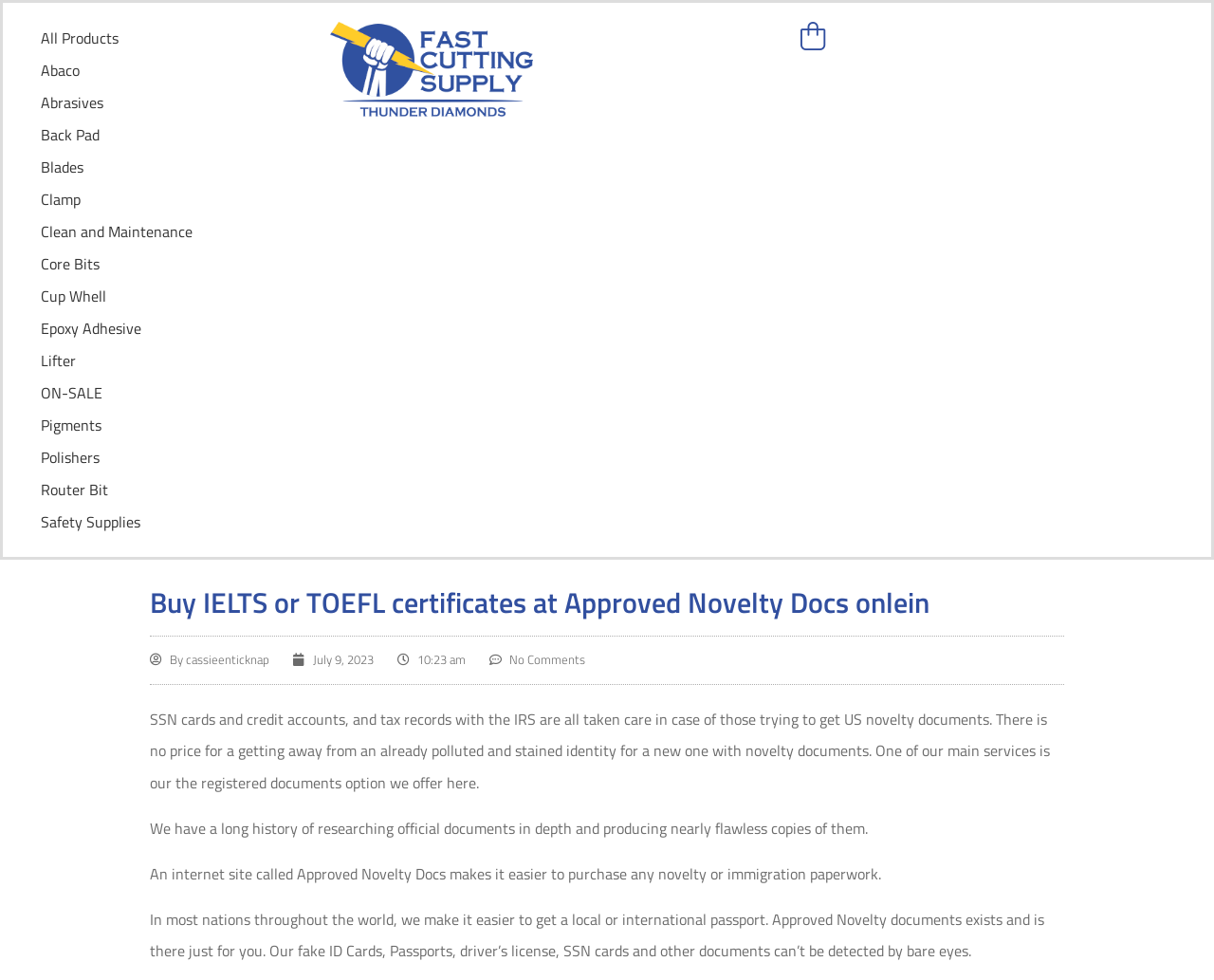Determine the bounding box coordinates of the clickable element necessary to fulfill the instruction: "Read the '3 Signs Of True Love ❤️' post". Provide the coordinates as four float numbers within the 0 to 1 range, i.e., [left, top, right, bottom].

None